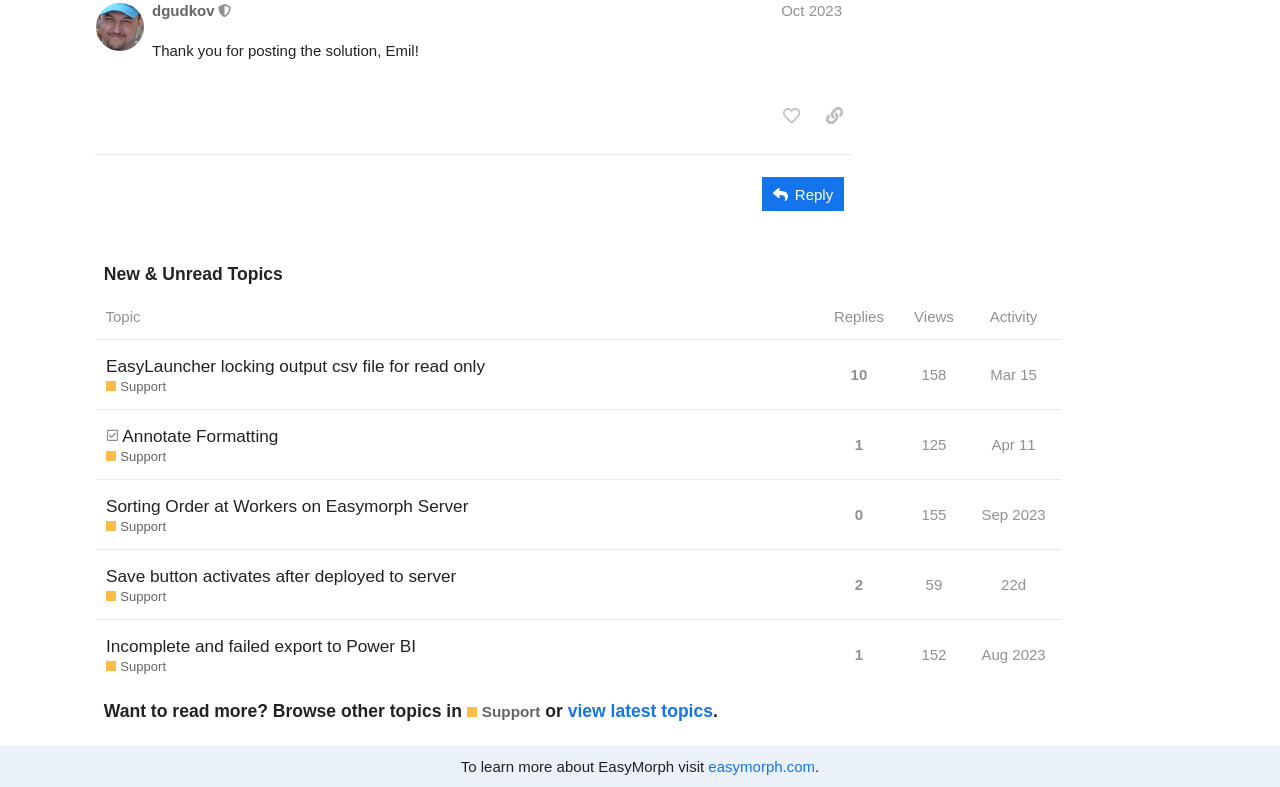How many replies does the topic 'EasyLauncher locking output csv file for read only' have?
Please provide a detailed answer to the question.

I can find the topic 'EasyLauncher locking output csv file for read only' in the table and see that it has 10 replies as indicated by the button 'This topic has 10 replies'.